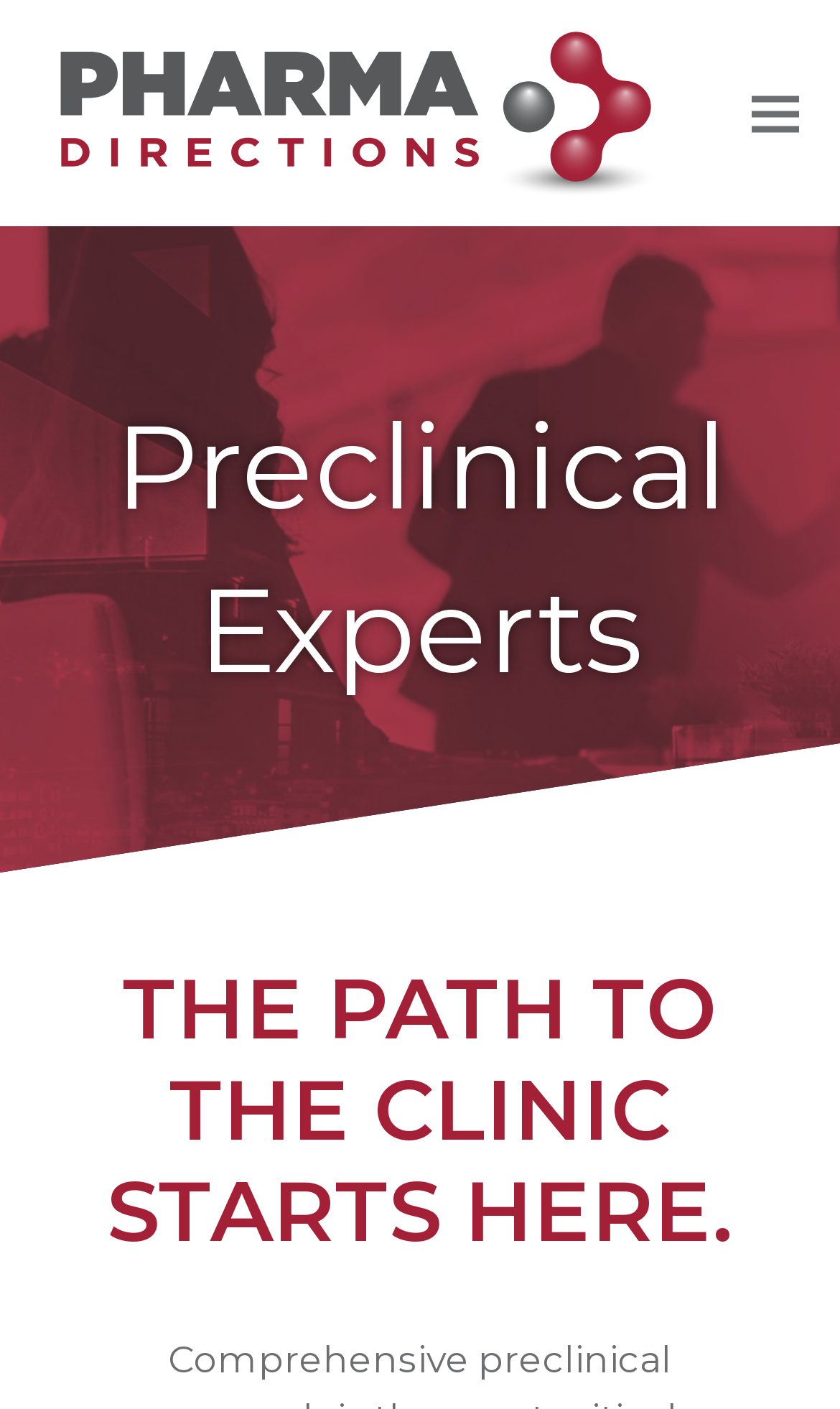Please analyze the image and provide a thorough answer to the question:
What is the purpose of the button on the top-right corner?

The button on the top-right corner has a text 'Toggle mobile menu' which suggests that its purpose is to toggle the mobile menu on or off.